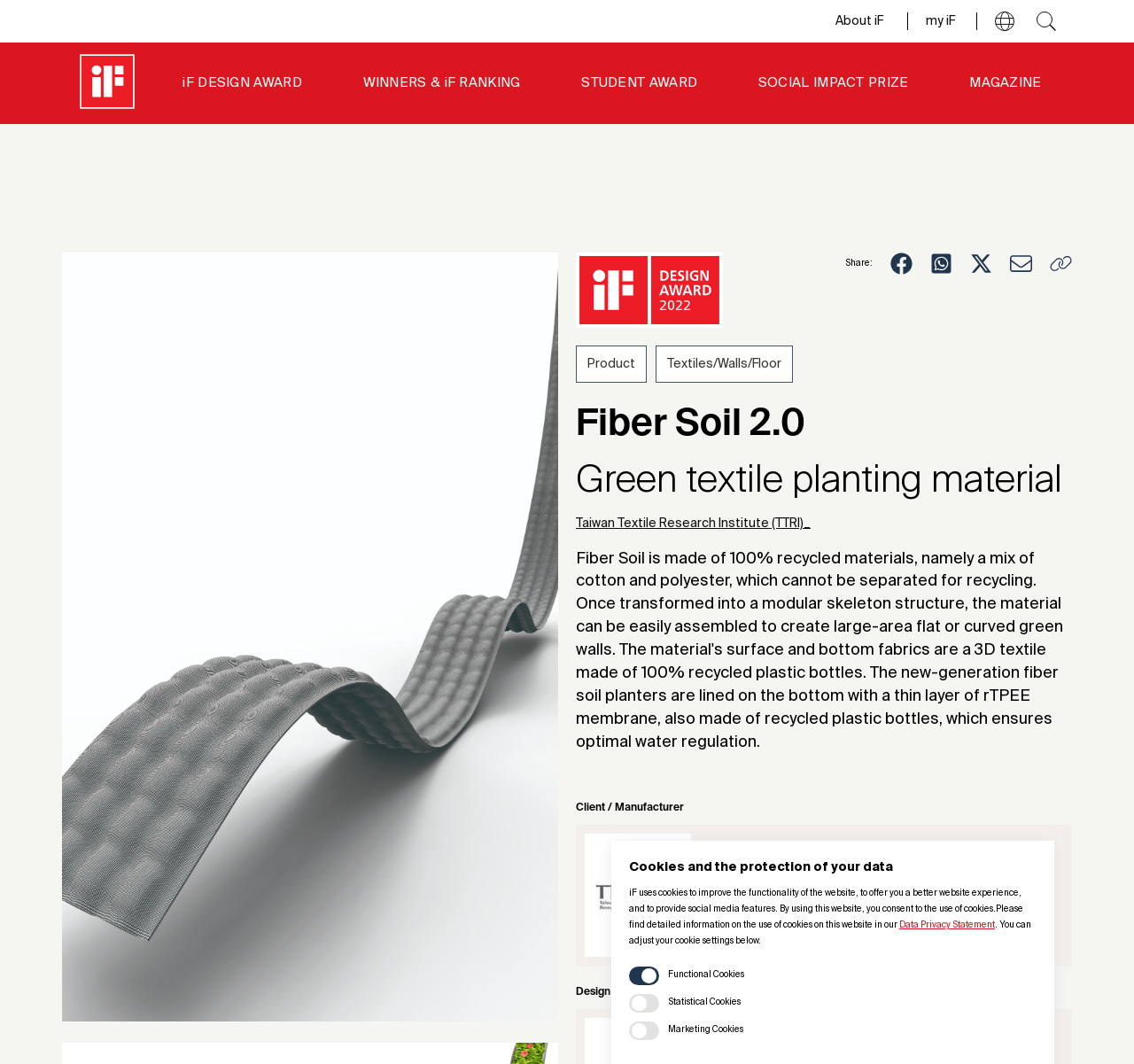What is the client/manufacturer of Fiber Soil 2.0?
Using the image provided, answer with just one word or phrase.

Taiwan Textile Research Institute (TTRI)